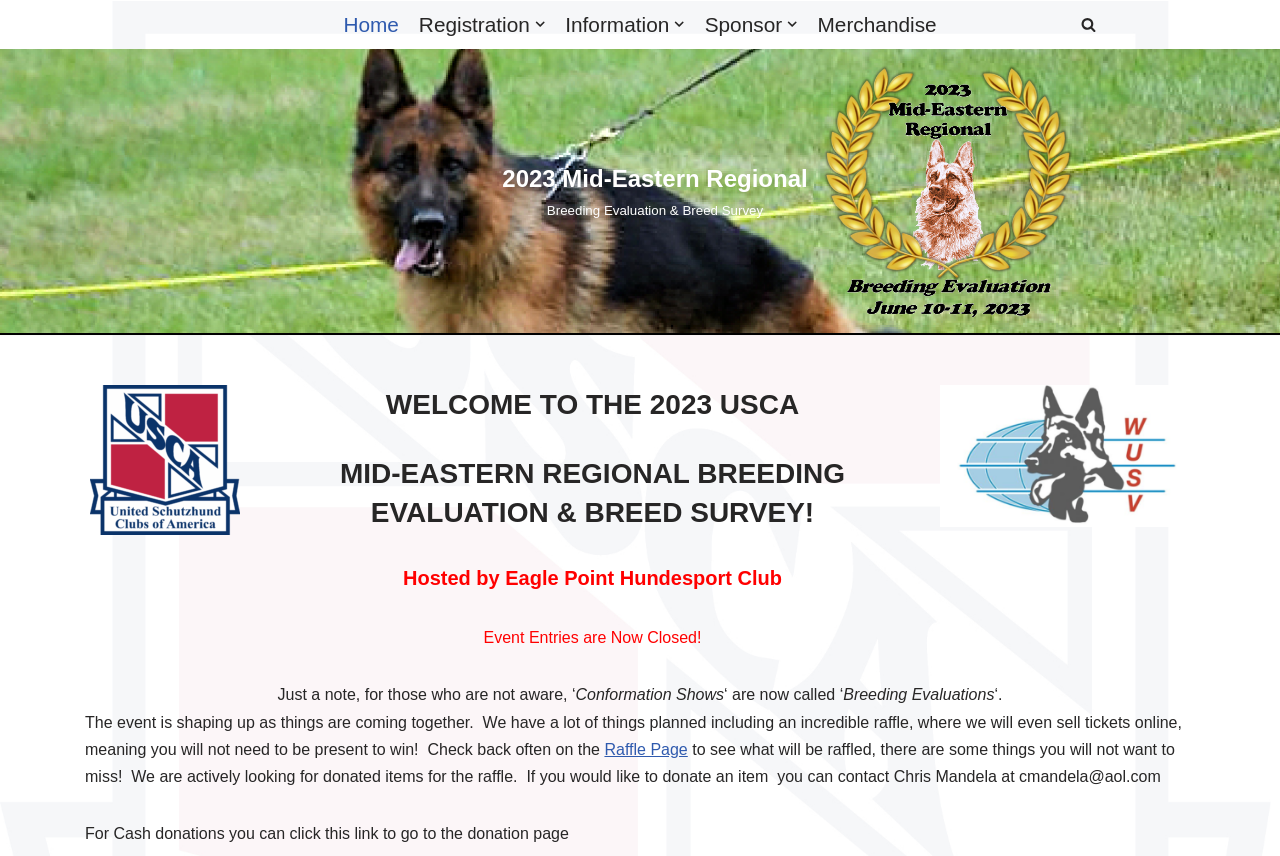Find the bounding box coordinates for the area that must be clicked to perform this action: "Search the website".

[0.844, 0.02, 0.856, 0.038]